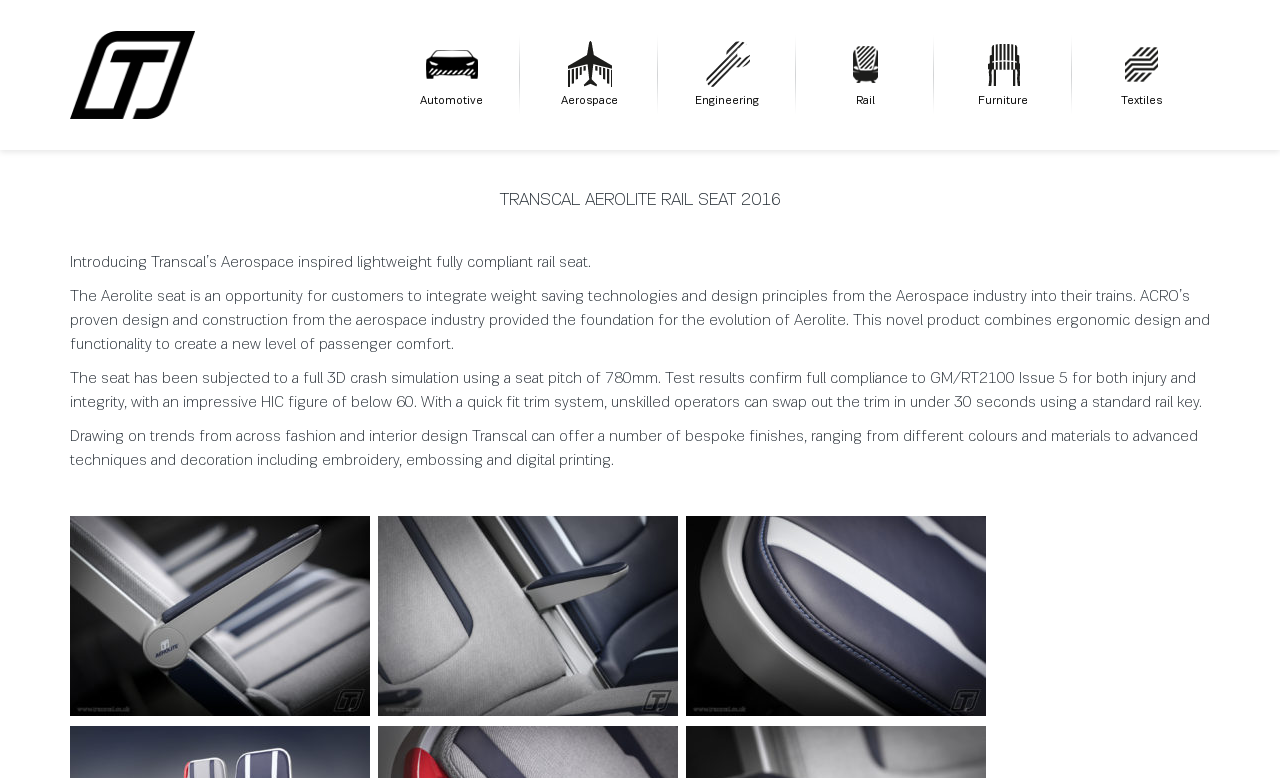What industry inspired the Aerolite seat?
Deliver a detailed and extensive answer to the question.

The Aerolite seat is described as 'Aerospace inspired' in the text, indicating that the design and technology used in the seat were influenced by the Aerospace industry.